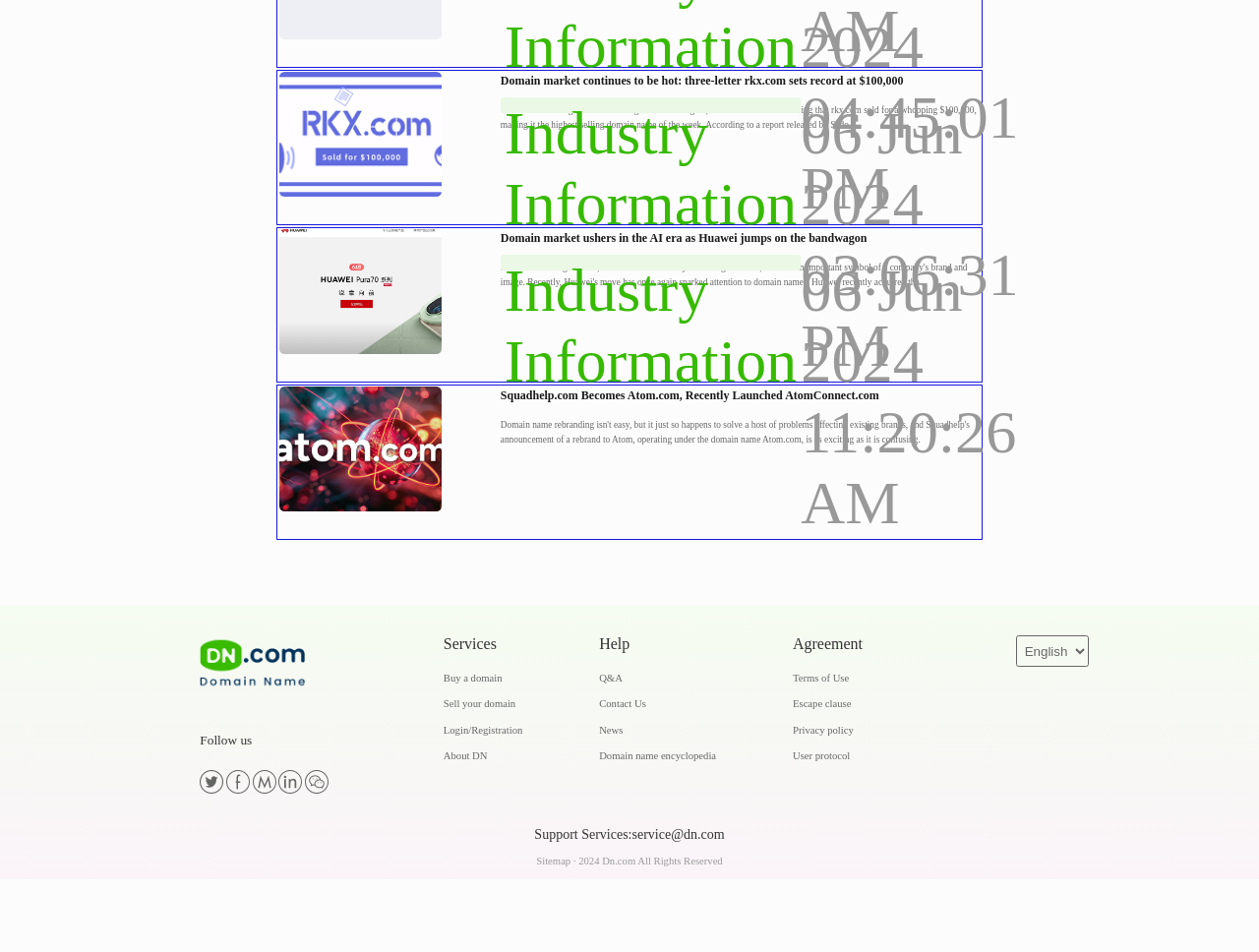Extract the bounding box coordinates of the UI element described by: "Song requests". The coordinates should include four float numbers ranging from 0 to 1, e.g., [left, top, right, bottom].

None